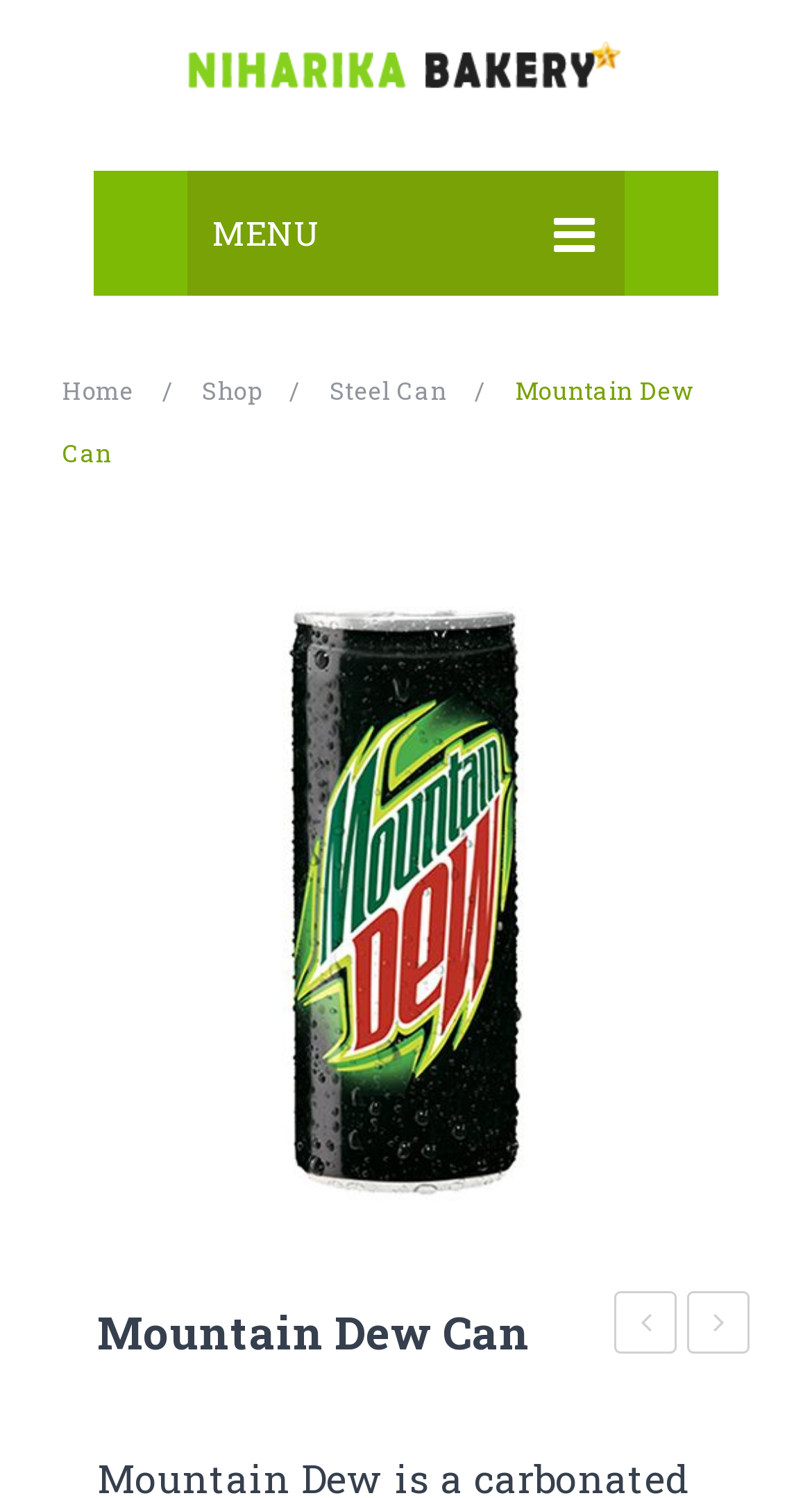Identify the webpage's primary heading and generate its text.

Mountain Dew Can